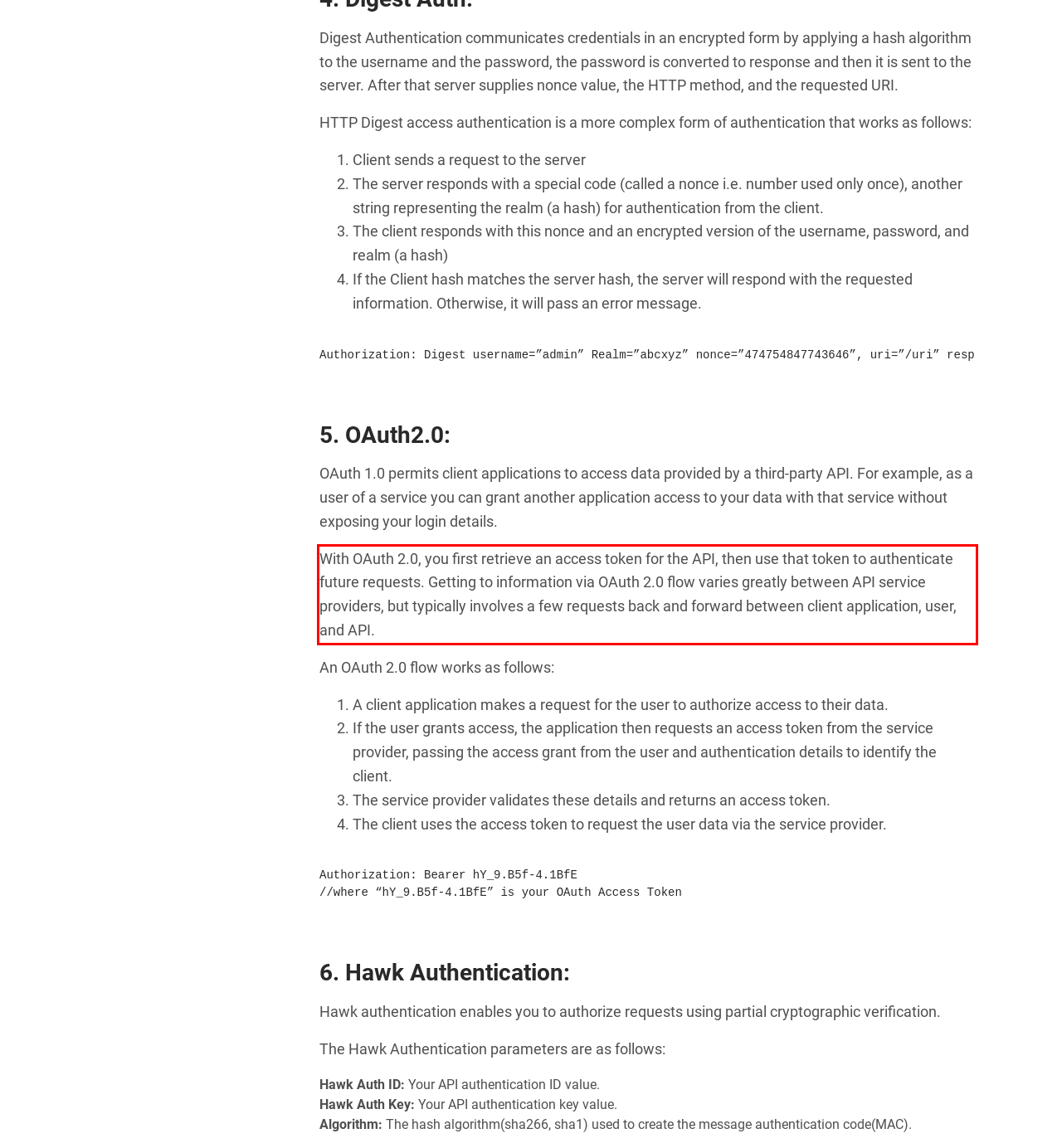You are given a screenshot of a webpage with a UI element highlighted by a red bounding box. Please perform OCR on the text content within this red bounding box.

With OAuth 2.0, you first retrieve an access token for the API, then use that token to authenticate future requests. Getting to information via OAuth 2.0 flow varies greatly between API service providers, but typically involves a few requests back and forward between client application, user, and API.